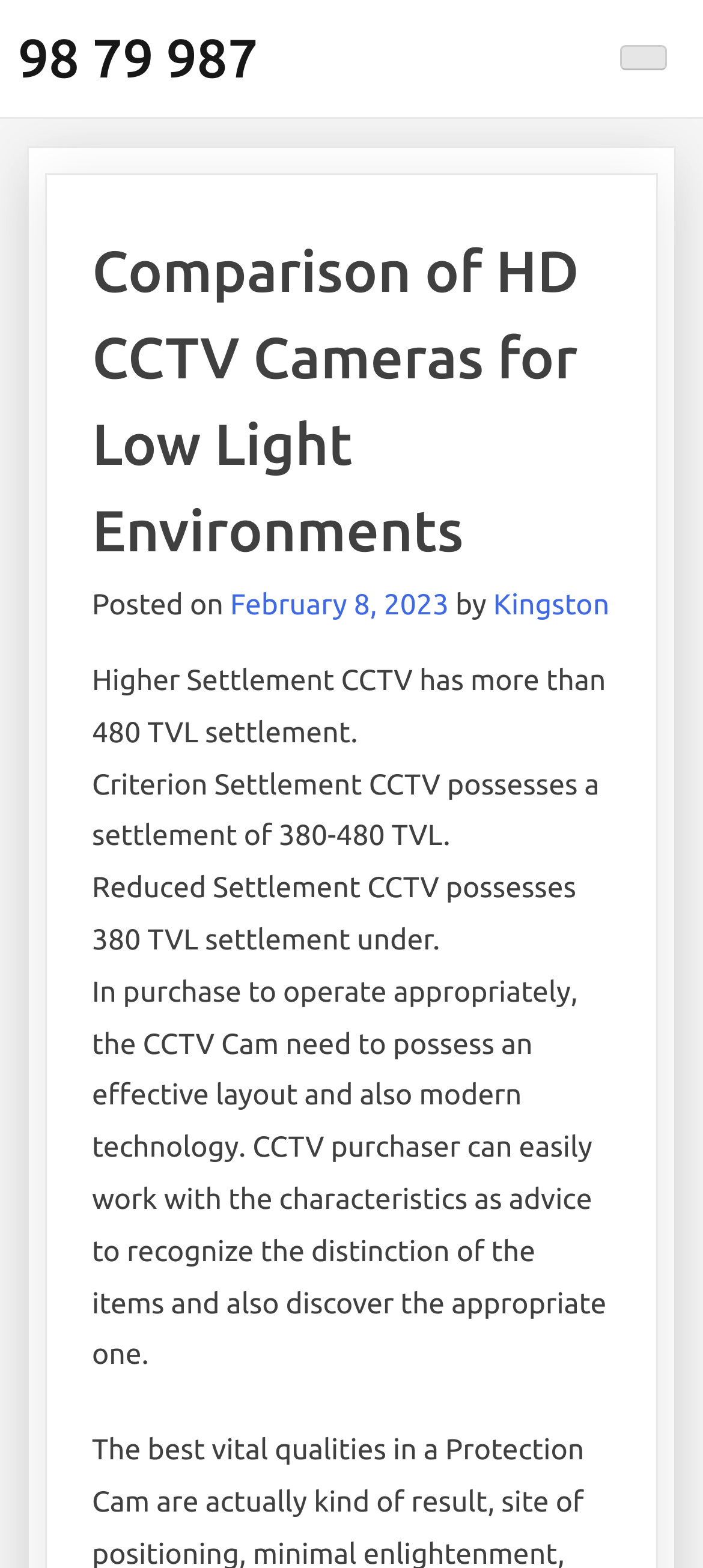Describe all significant elements and features of the webpage.

The webpage is about comparing HD CCTV cameras for low light environments. At the top, there is a header with the title "Comparison of HD CCTV Cameras for Low Light Environments" and a link to "98 79 987" on the left side of it. Below the title, there is a section with information about the post, including the date "February 8, 2023" and the author "Kingston".

The main content of the webpage is divided into four paragraphs. The first paragraph mentions that Higher Settlement CCTV has more than 480 TVL settlement. The second paragraph compares Criterion Settlement CCTV, which has a settlement of 380-480 TVL. The third paragraph discusses Reduced Settlement CCTV, which has 380 TVL settlement under certain conditions. The fourth and longest paragraph explains the importance of an effective layout and modern technology for CCTV cameras to operate properly, and advises buyers to consider the characteristics of the products to make an informed decision.

There are no images on the page, and the layout is primarily composed of text elements. The text is organized in a clear and readable manner, with each paragraph separated from the others.